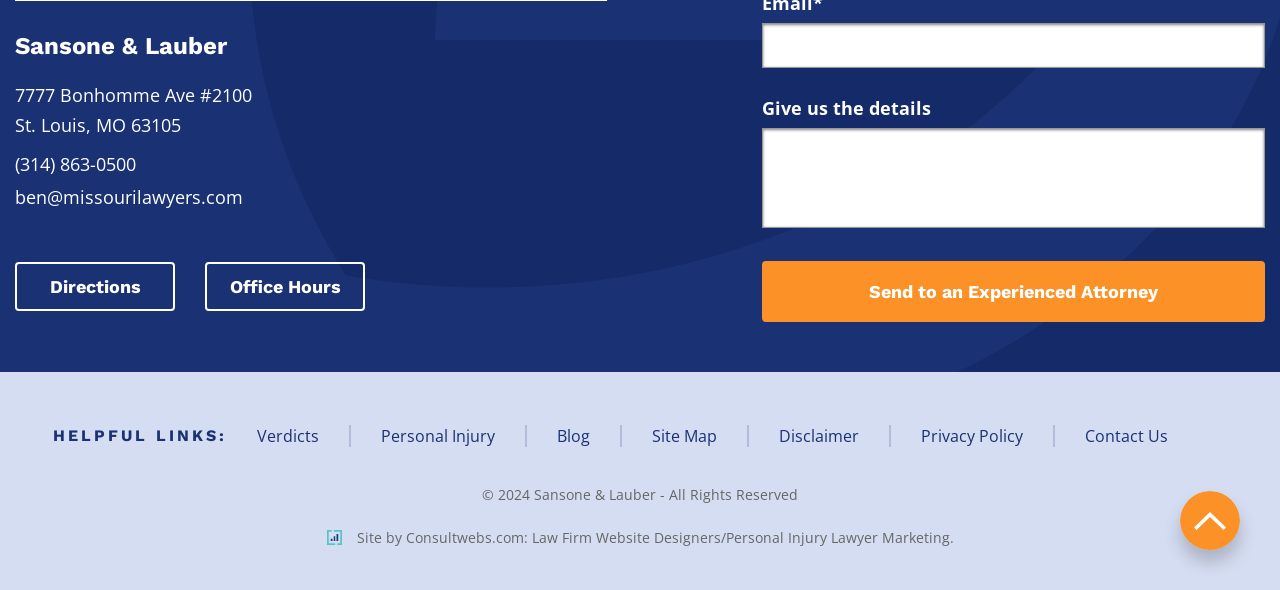Please provide the bounding box coordinates for the element that needs to be clicked to perform the instruction: "Click the 'Directions' link". The coordinates must consist of four float numbers between 0 and 1, formatted as [left, top, right, bottom].

[0.012, 0.443, 0.137, 0.526]